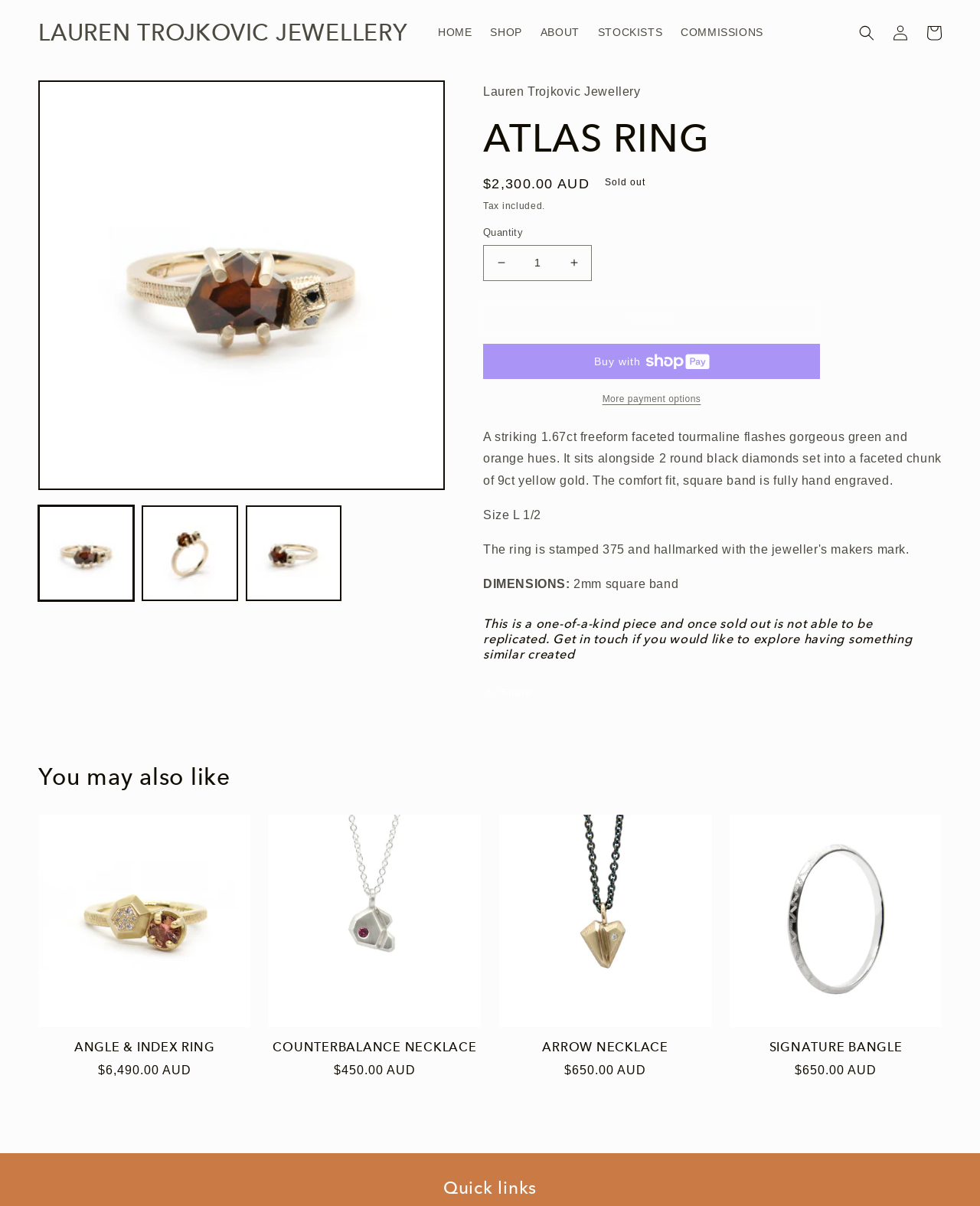Determine the bounding box coordinates of the region I should click to achieve the following instruction: "Increase the quantity of 'ATLAS RING'". Ensure the bounding box coordinates are four float numbers between 0 and 1, i.e., [left, top, right, bottom].

[0.568, 0.203, 0.603, 0.233]